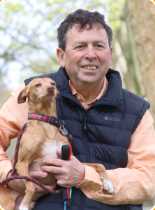Paint a vivid picture with your words by describing the image in detail.

In a serene outdoor setting, a man is seen smiling while holding a small dog. He wears an unbuttoned, orange shirt layered with a dark vest, embodying a casual and friendly demeanor. The dog, with a shiny coat and alert posture, is leashed, and both seem content in this moment of companionship. The background suggests a park-like environment, enhancing the peaceful and joyful atmosphere of the scene. This image captures the essence of connection between humans and their pets, emphasizing warmth and companionship.